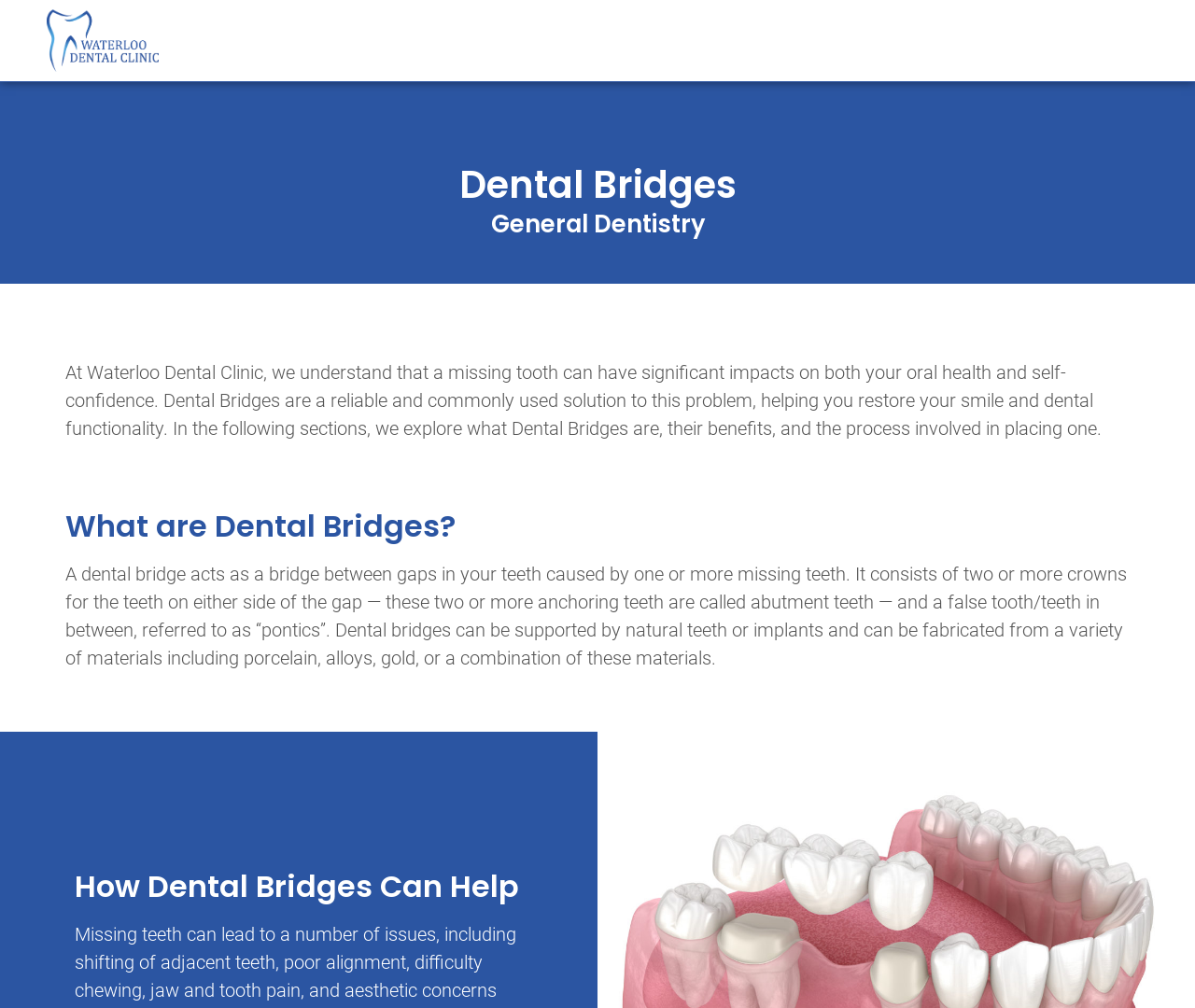What is the impact of a missing tooth?
Refer to the image and provide a one-word or short phrase answer.

Significant impacts on oral health and self-confidence